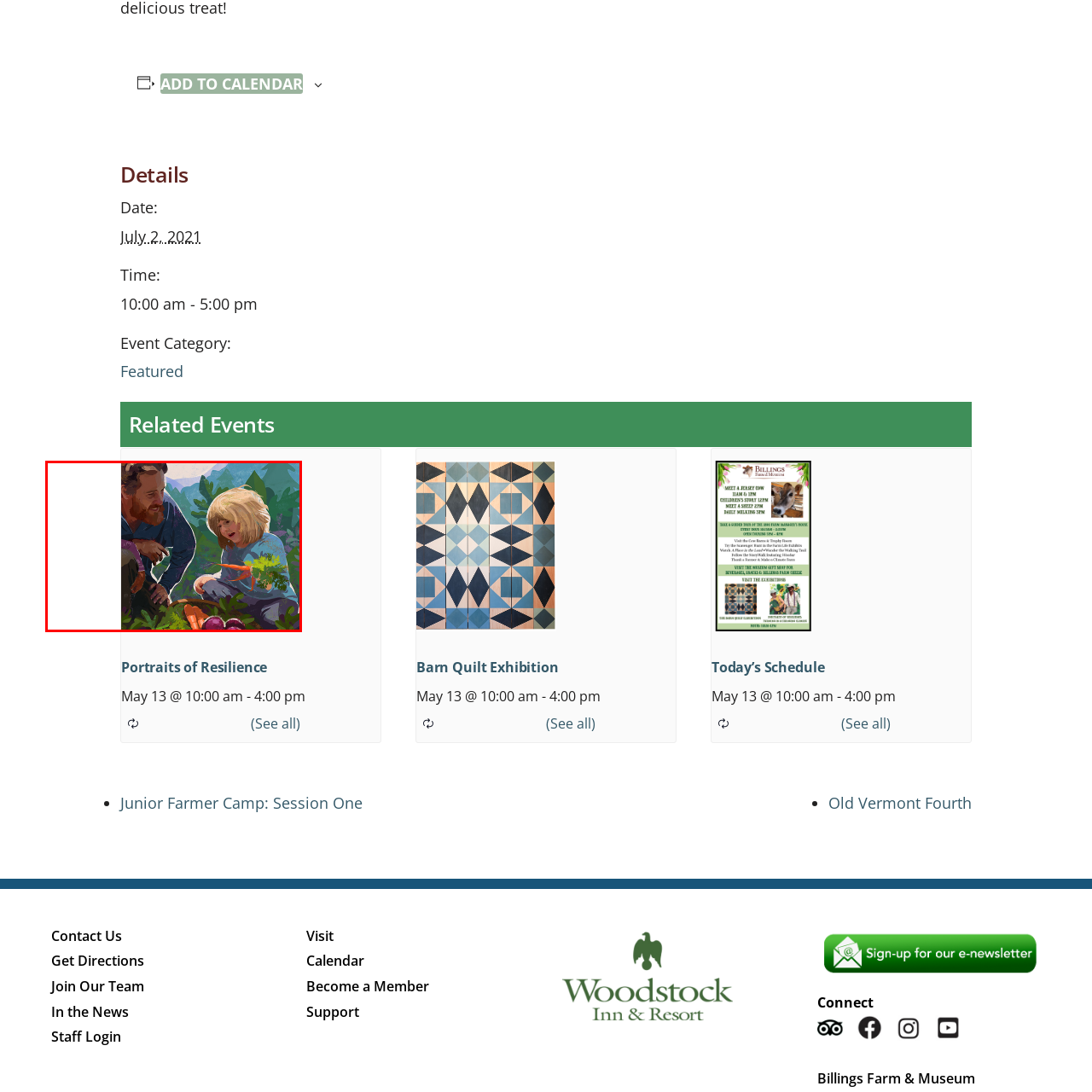Give an elaborate description of the visual elements within the red-outlined box.

The image portrays a vibrant and heartfelt scene in a garden, showcasing a bonding moment between an adult male and a young child. Both figures are kneeling among lush greenery, surrounded by ripe vegetables in a wicker basket. The adult, with a gentle expression, leans in to share joy with the child, who eagerly holds a freshly harvested carrot, its vibrant orange color contrasting against their soft blue clothing. The background is adorned with hills and mountains, painted in soothing hues, enhancing the sense of natural beauty and tranquility. This illustration, likely depicting a moment from a community event or family activity, celebrates the joys of gardening and nurturing connections with nature.